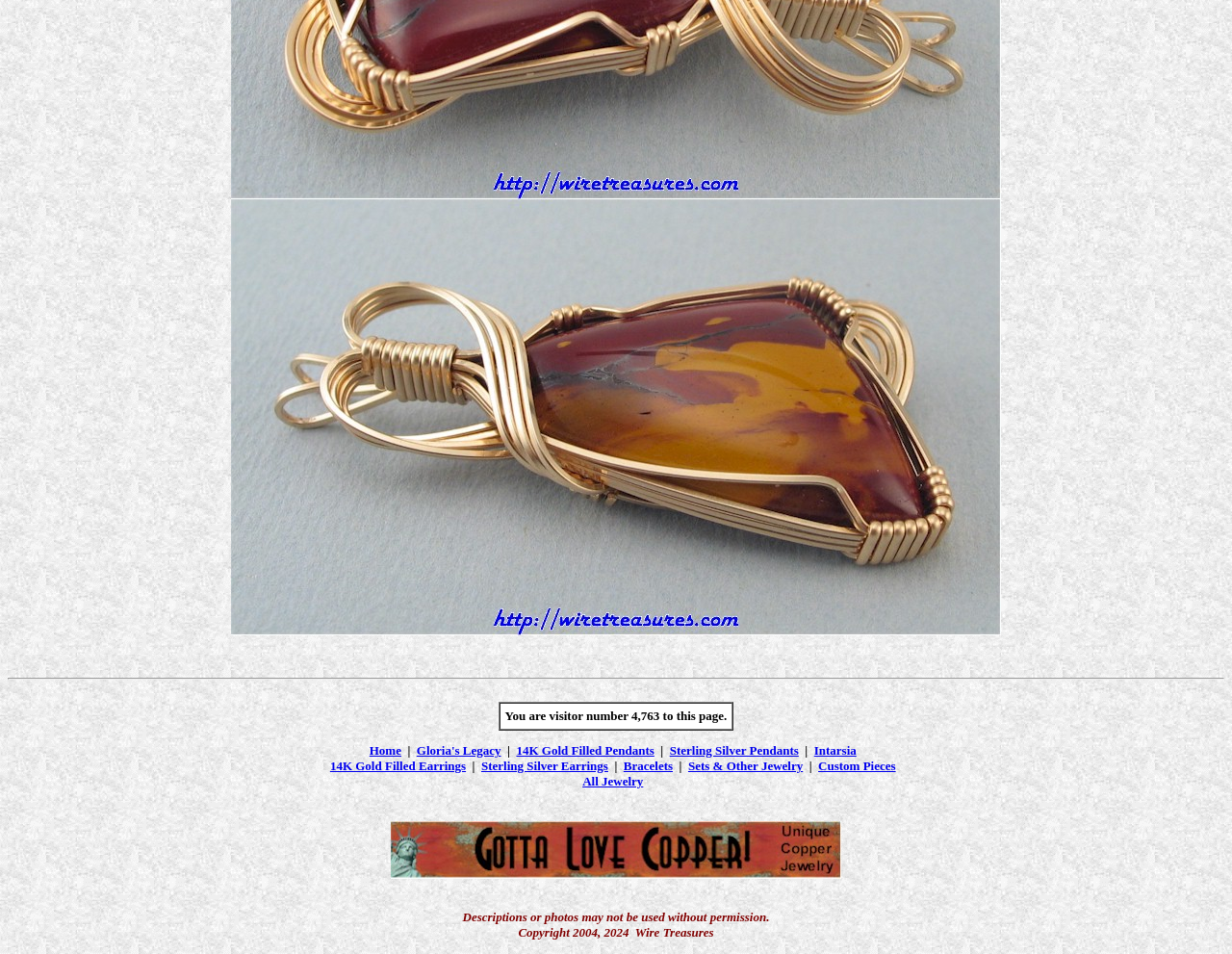Please give a concise answer to this question using a single word or phrase: 
What is the name of the related website?

Gotta Love Copper!